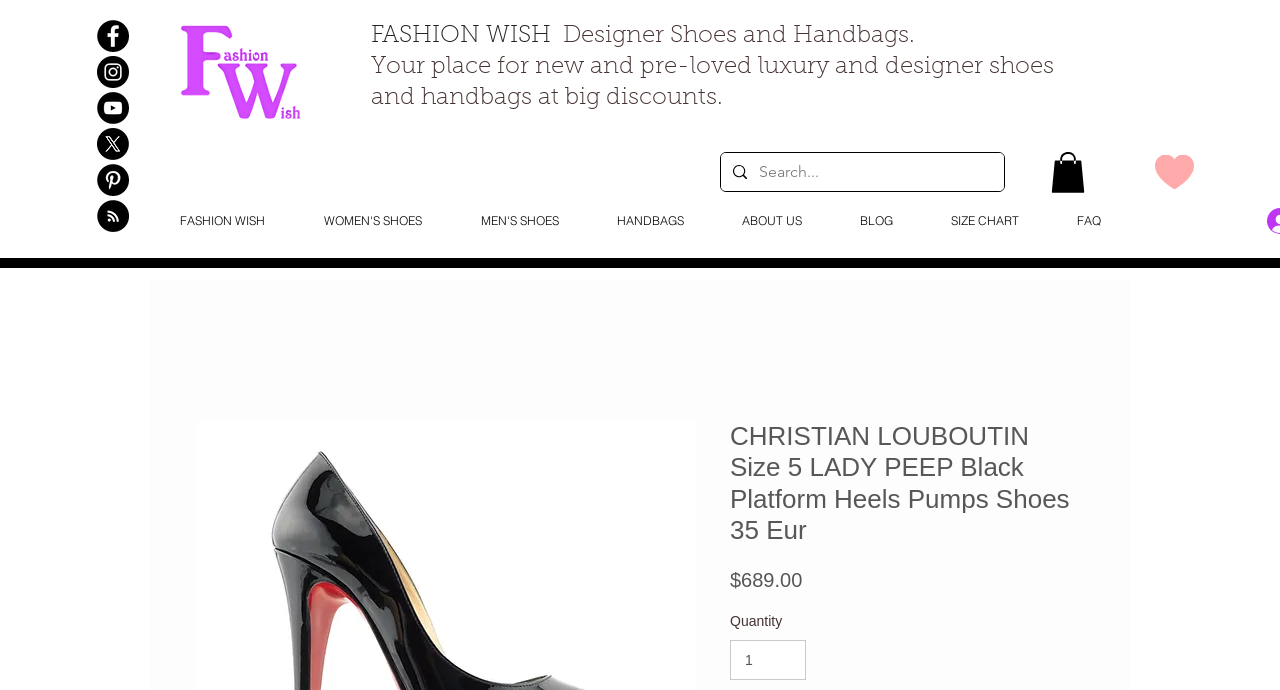Locate the bounding box coordinates of the clickable area to execute the instruction: "Change quantity". Provide the coordinates as four float numbers between 0 and 1, represented as [left, top, right, bottom].

[0.57, 0.927, 0.63, 0.986]